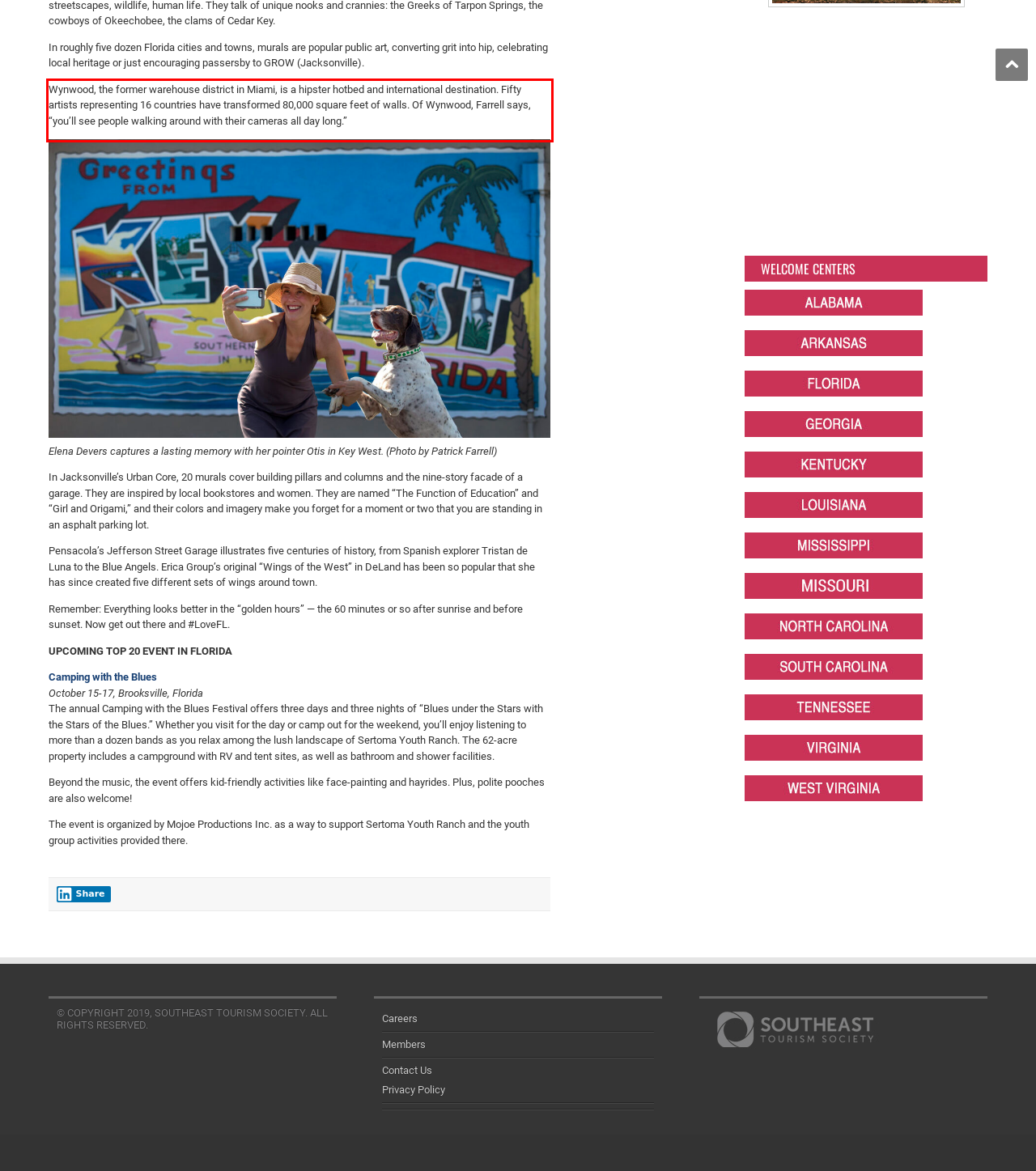You are given a screenshot with a red rectangle. Identify and extract the text within this red bounding box using OCR.

Wynwood, the former warehouse district in Miami, is a hipster hotbed and international destination. Fifty artists representing 16 countries have transformed 80,000 square feet of walls. Of Wynwood, Farrell says, “you’ll see people walking around with their cameras all day long.”